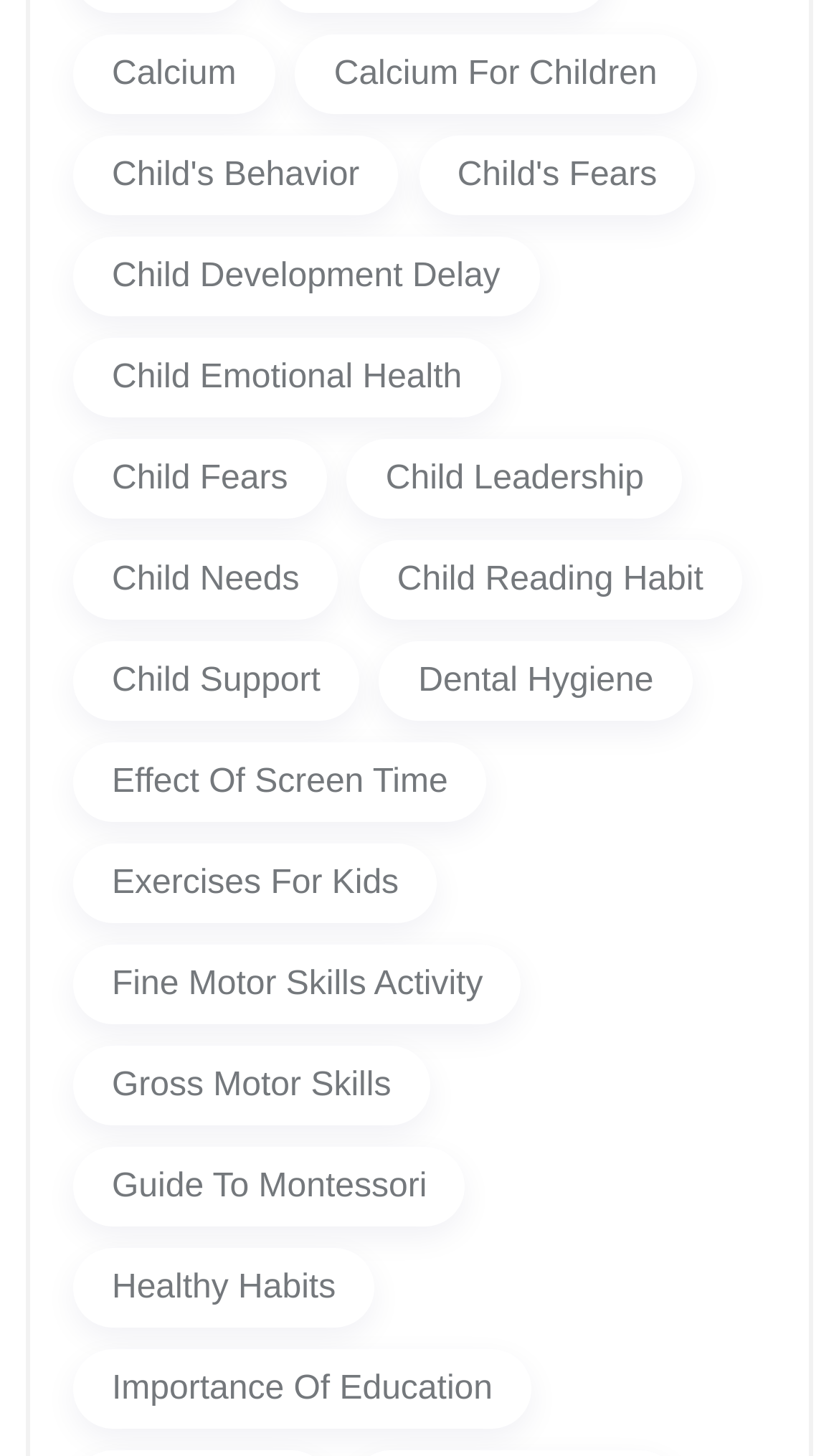Please identify the bounding box coordinates of the region to click in order to complete the given instruction: "Read about Importance of Education". The coordinates should be four float numbers between 0 and 1, i.e., [left, top, right, bottom].

[0.087, 0.927, 0.633, 0.982]